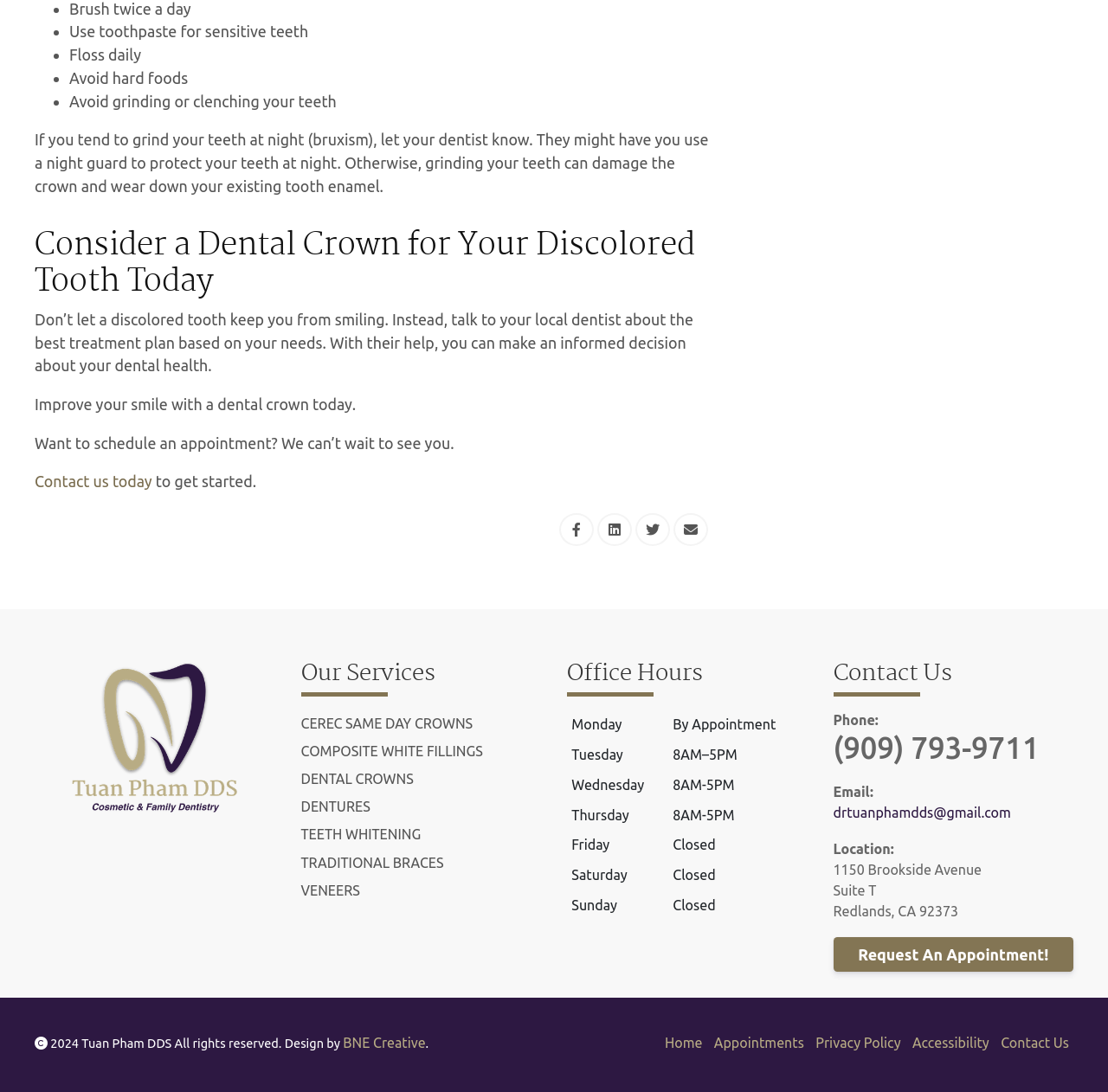What are the office hours on Tuesday?
Carefully analyze the image and provide a detailed answer to the question.

The webpage has a table showing the office hours, and according to the table, the office hours on Tuesday are from 8AM to 5PM.